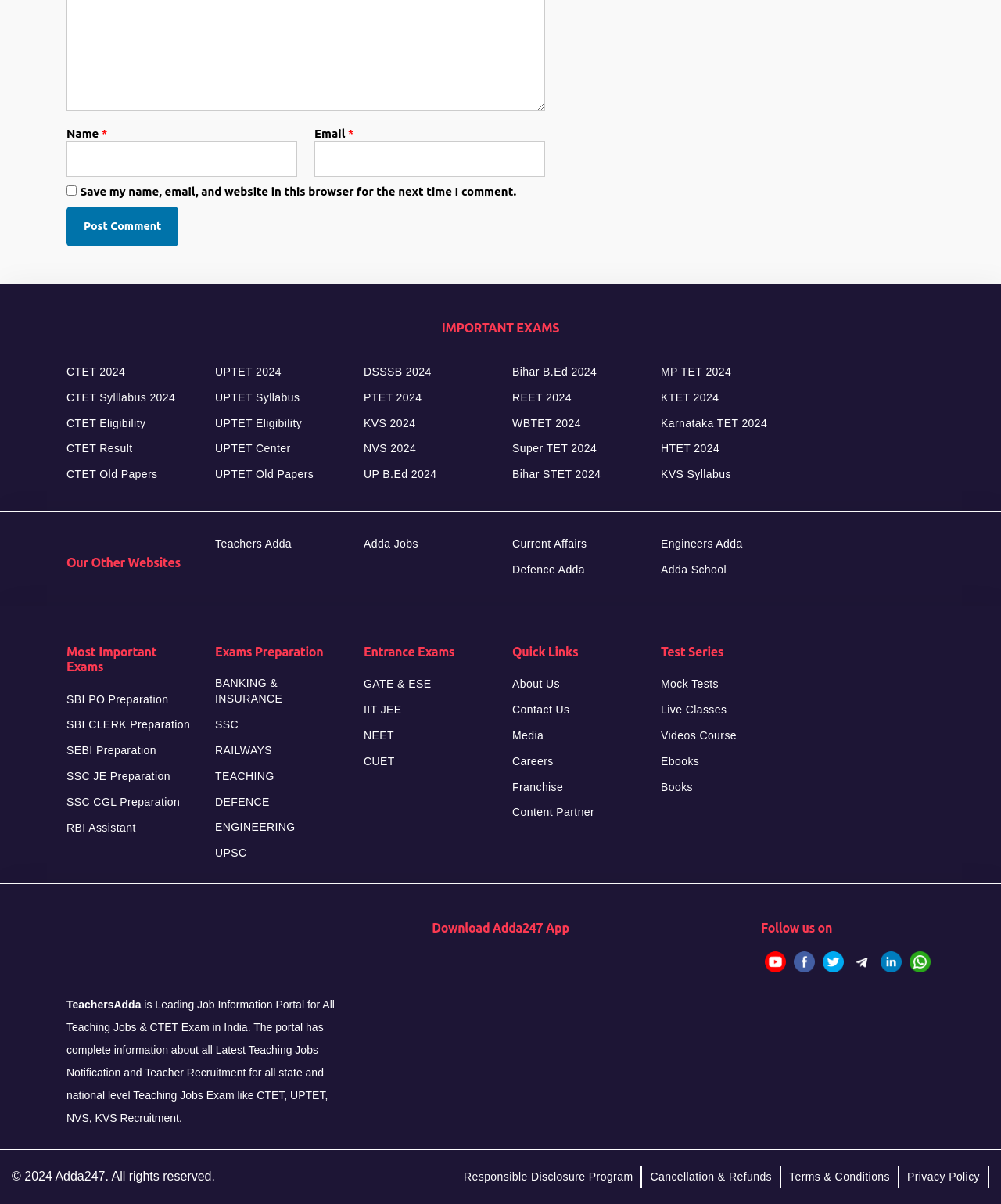Please identify the bounding box coordinates of the area I need to click to accomplish the following instruction: "Visit Teachers Adda".

[0.215, 0.443, 0.291, 0.46]